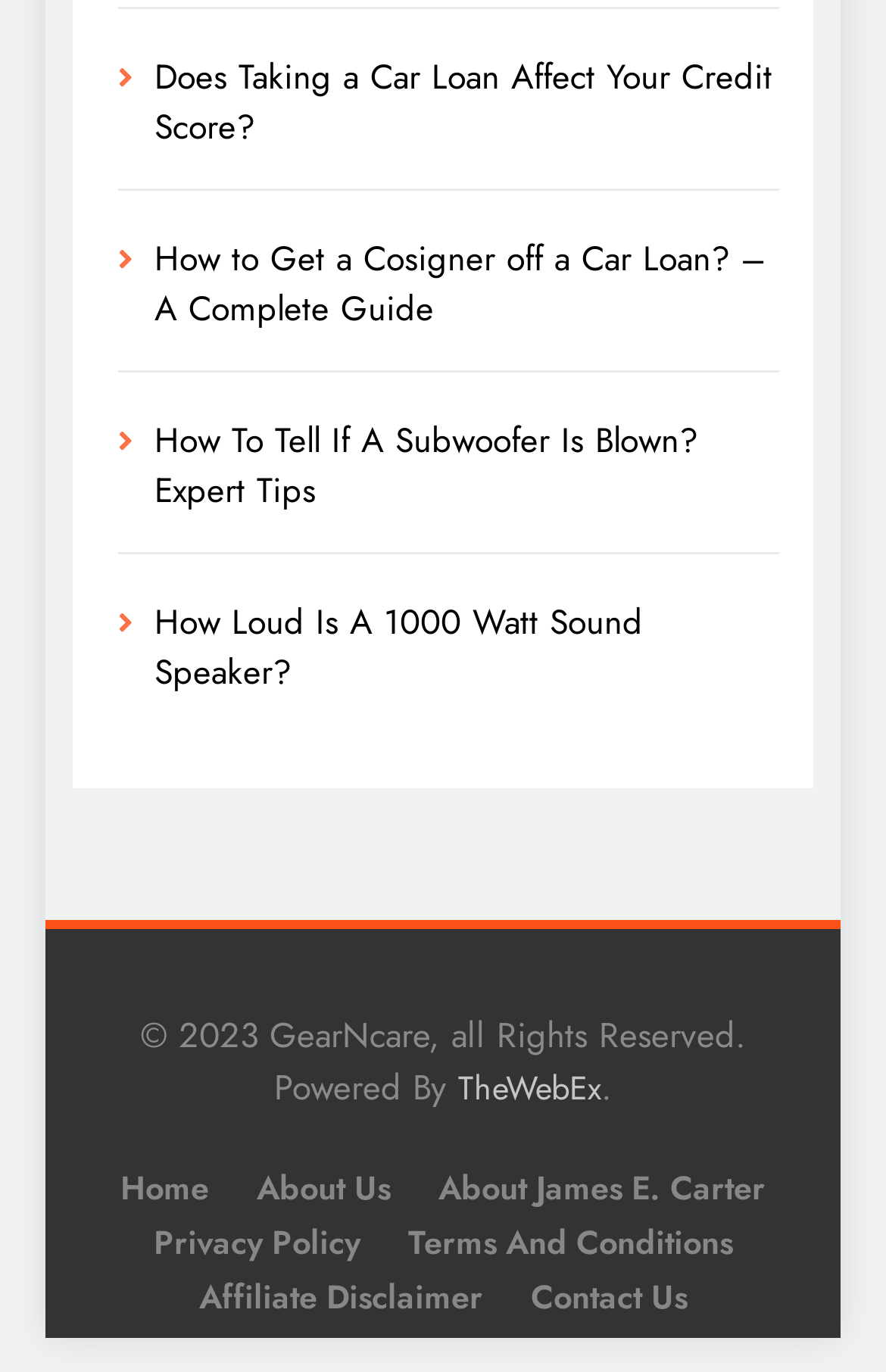Please answer the following question using a single word or phrase: What is the last link on the webpage?

Contact Us